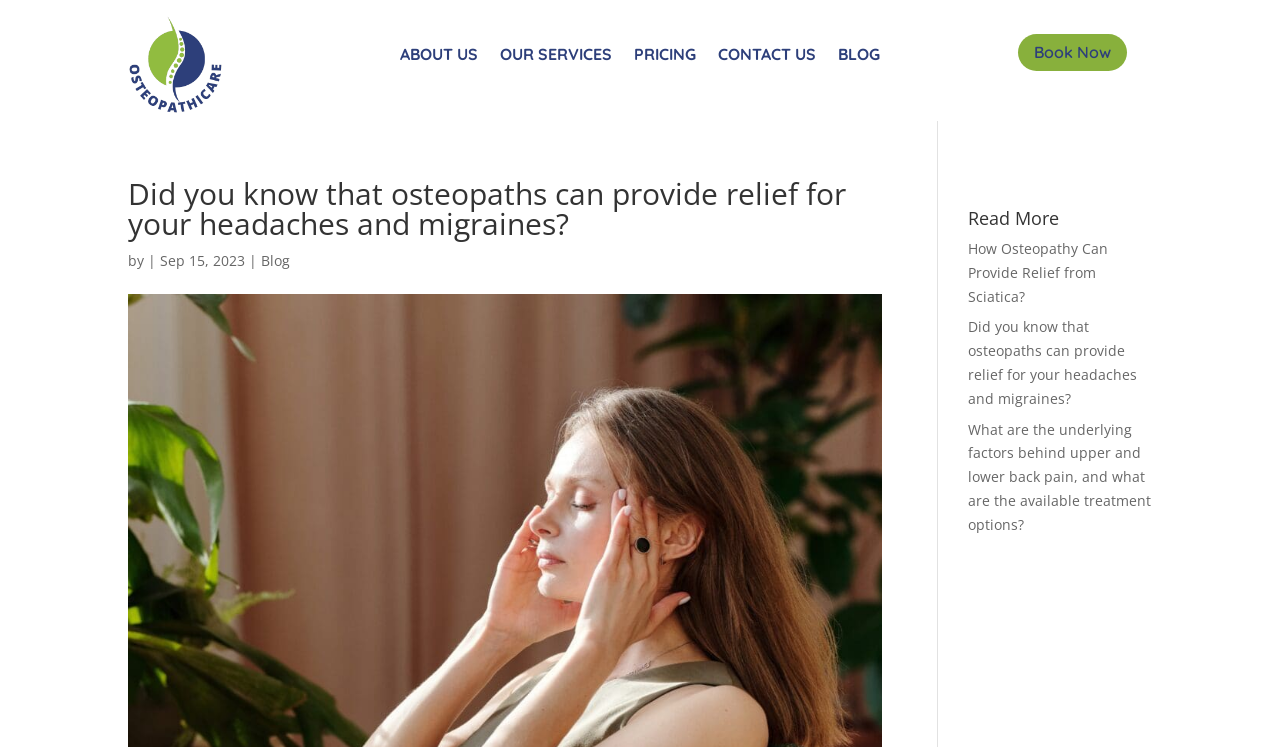Find and indicate the bounding box coordinates of the region you should select to follow the given instruction: "Check the BLOG page".

[0.655, 0.063, 0.687, 0.092]